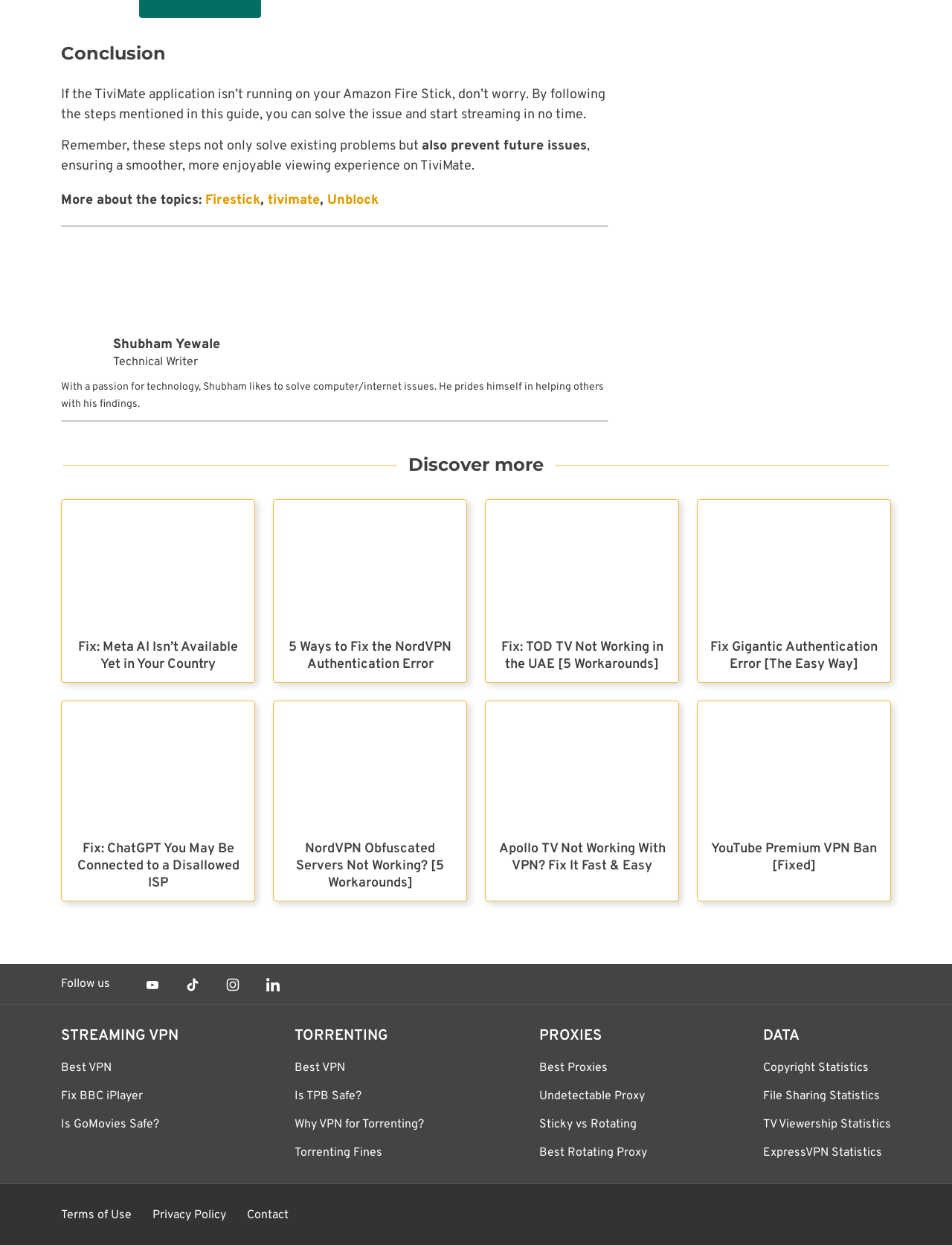Can you find the bounding box coordinates for the element that needs to be clicked to execute this instruction: "Read more about Firestick"? The coordinates should be given as four float numbers between 0 and 1, i.e., [left, top, right, bottom].

[0.216, 0.154, 0.273, 0.168]